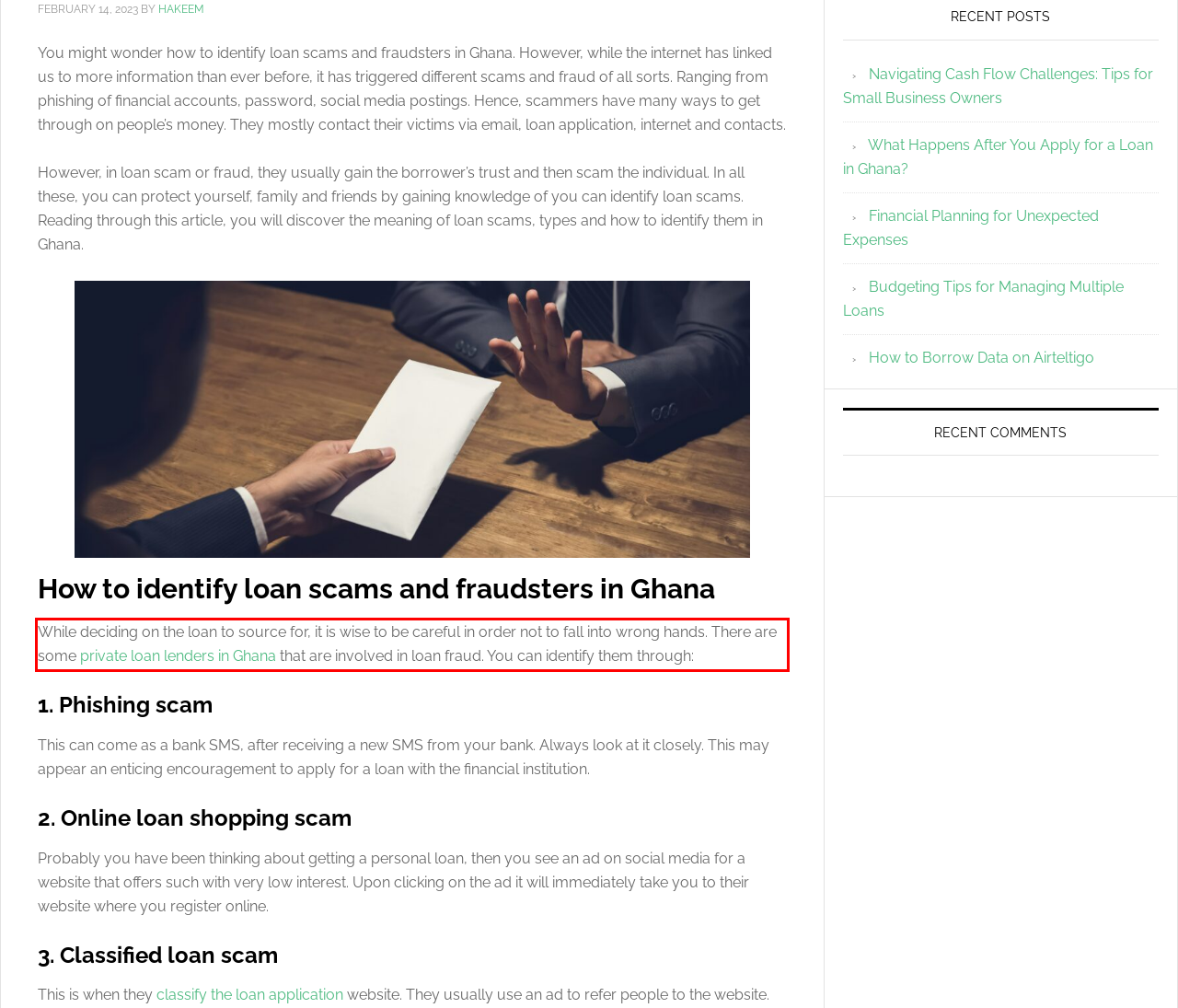Given a screenshot of a webpage, identify the red bounding box and perform OCR to recognize the text within that box.

While deciding on the loan to source for, it is wise to be careful in order not to fall into wrong hands. There are some private loan lenders in Ghana that are involved in loan fraud. You can identify them through: